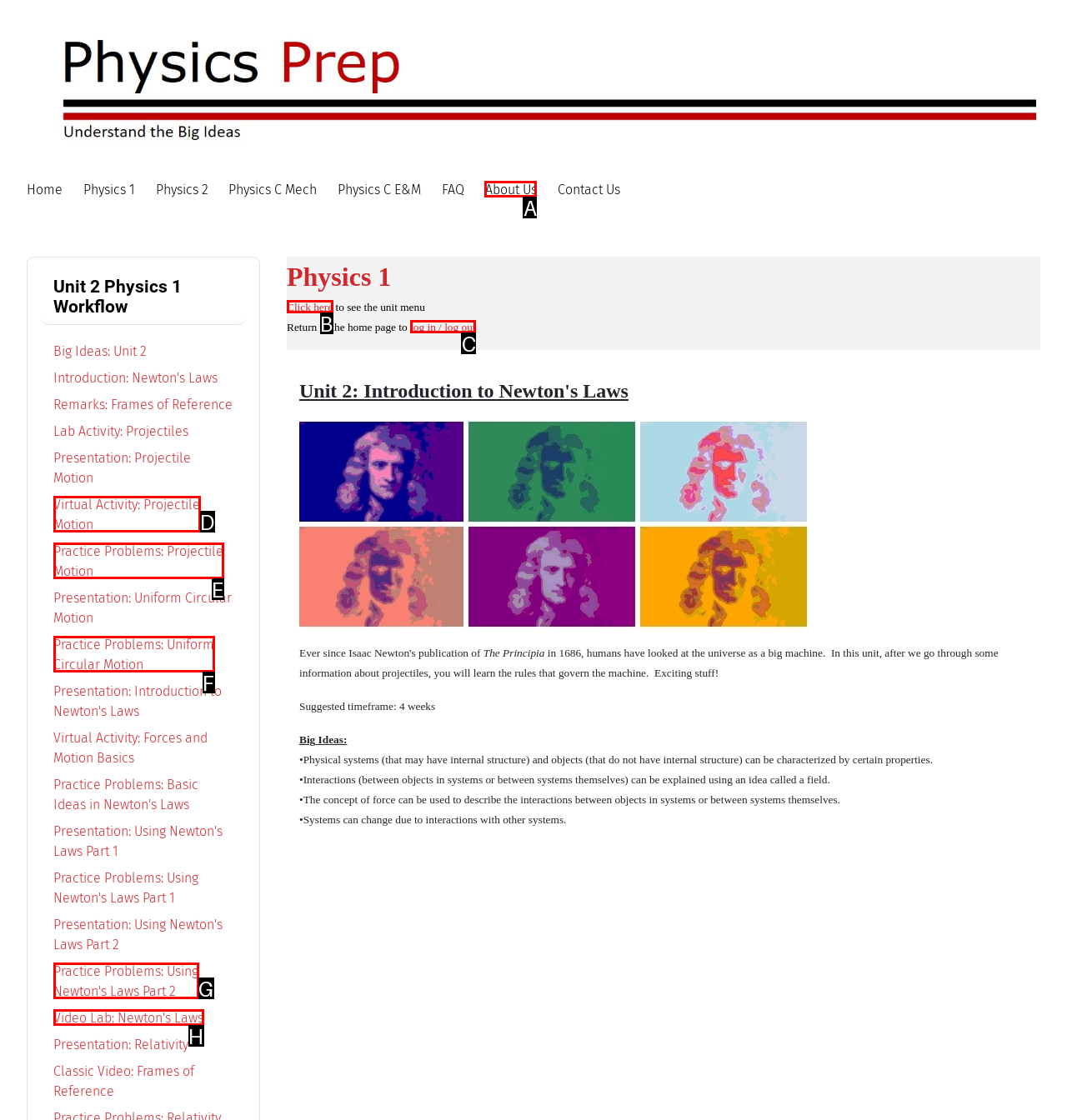Select the letter of the HTML element that best fits the description: log in / log out
Answer with the corresponding letter from the provided choices.

C